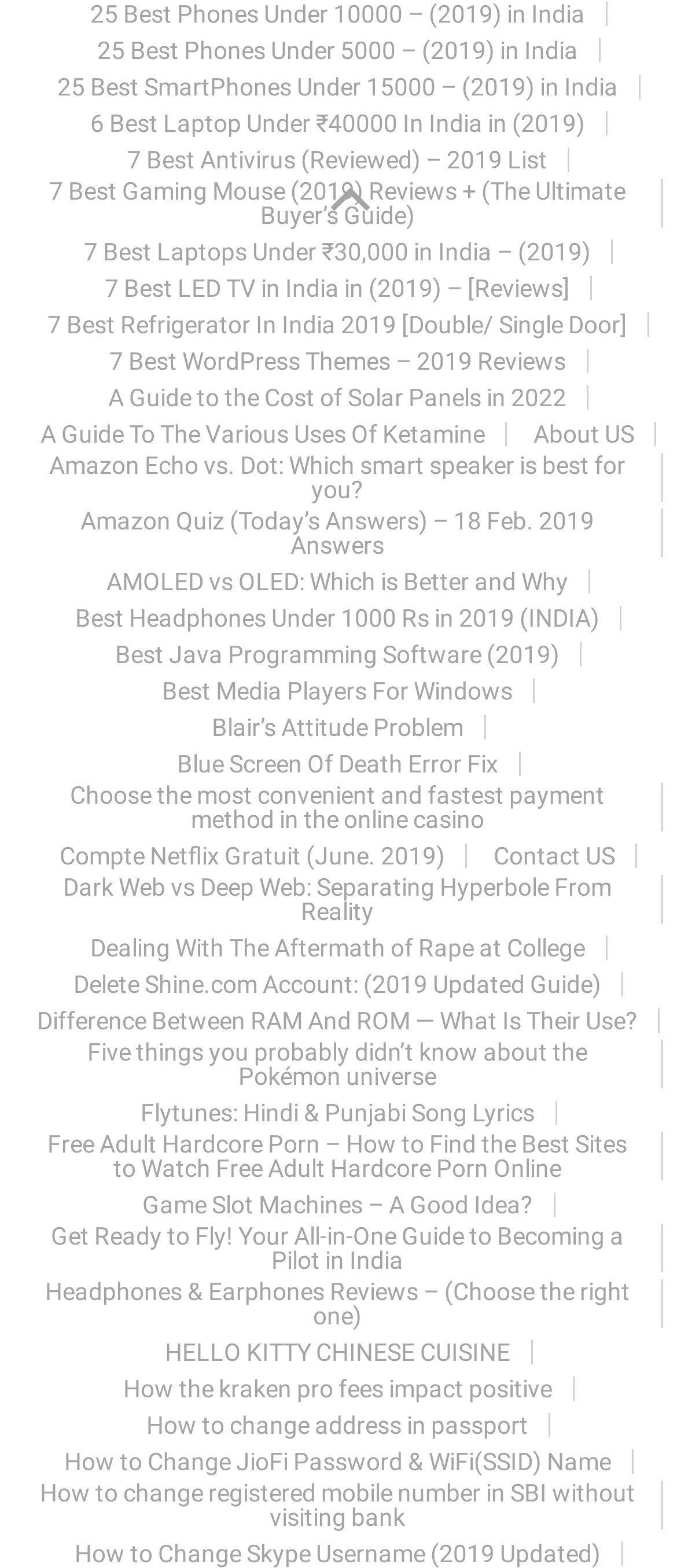Please specify the bounding box coordinates of the region to click in order to perform the following instruction: "Get information on how to change address in passport".

[0.217, 0.9, 0.781, 0.918]